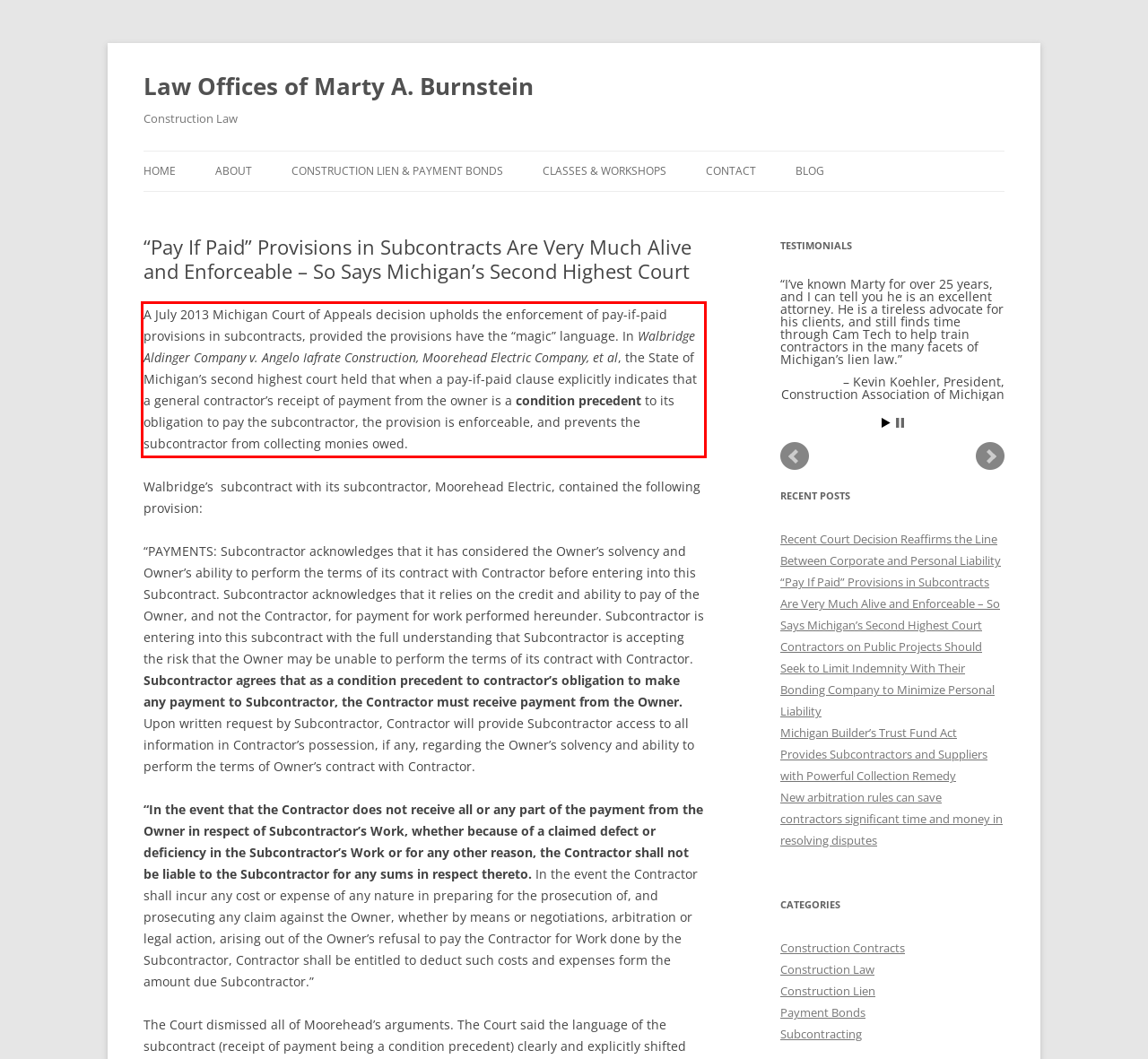You have a screenshot of a webpage with a red bounding box. Use OCR to generate the text contained within this red rectangle.

A July 2013 Michigan Court of Appeals decision upholds the enforcement of pay-if-paid provisions in subcontracts, provided the provisions have the “magic” language. In Walbridge Aldinger Company v. Angelo Iafrate Construction, Moorehead Electric Company, et al, the State of Michigan’s second highest court held that when a pay-if-paid clause explicitly indicates that a general contractor’s receipt of payment from the owner is a condition precedent to its obligation to pay the subcontractor, the provision is enforceable, and prevents the subcontractor from collecting monies owed.